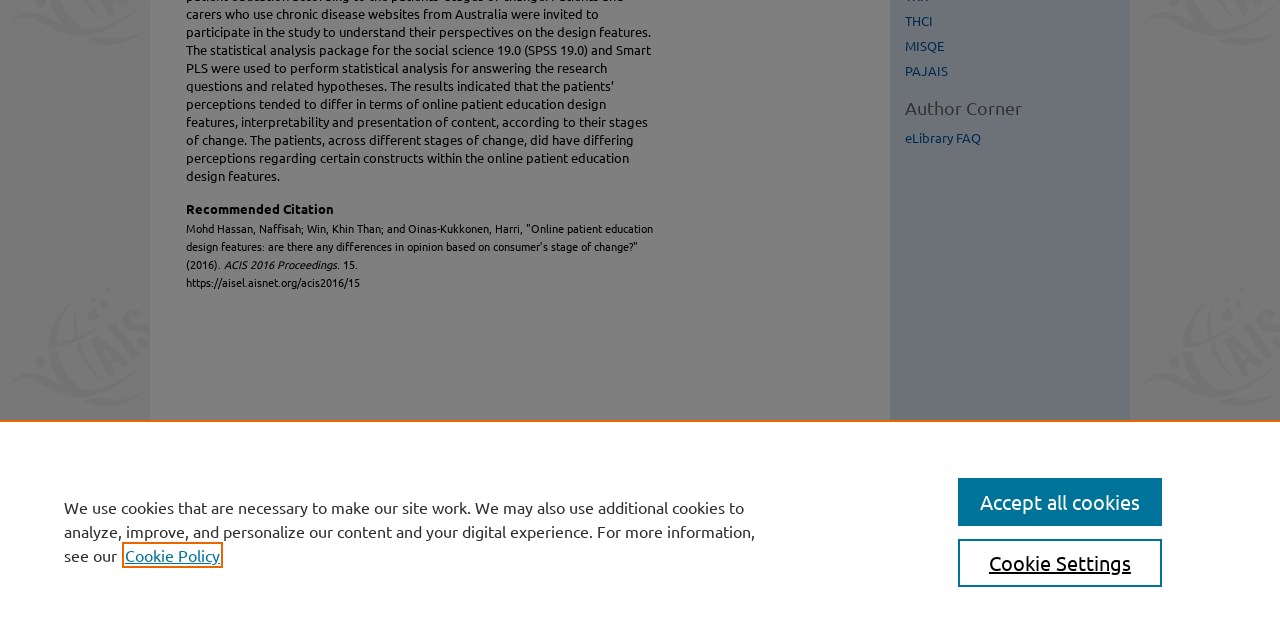Bounding box coordinates should be in the format (top-left x, top-left y, bottom-right x, bottom-right y) and all values should be floating point numbers between 0 and 1. Determine the bounding box coordinate for the UI element described as: Elsevier - Digital Commons

[0.695, 0.856, 0.883, 1.0]